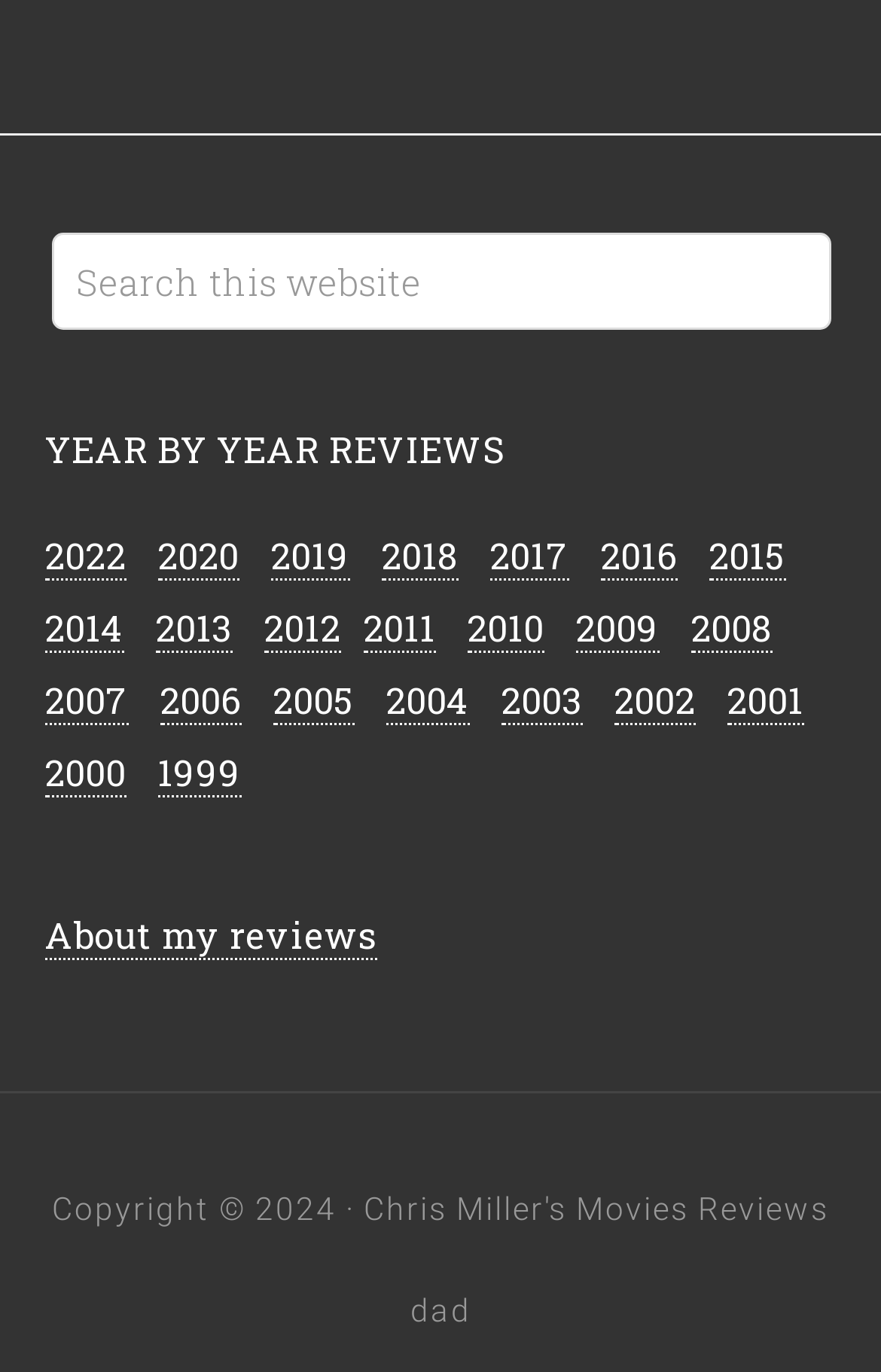What is the text on the search button?
Please answer using one word or phrase, based on the screenshot.

SEARCH